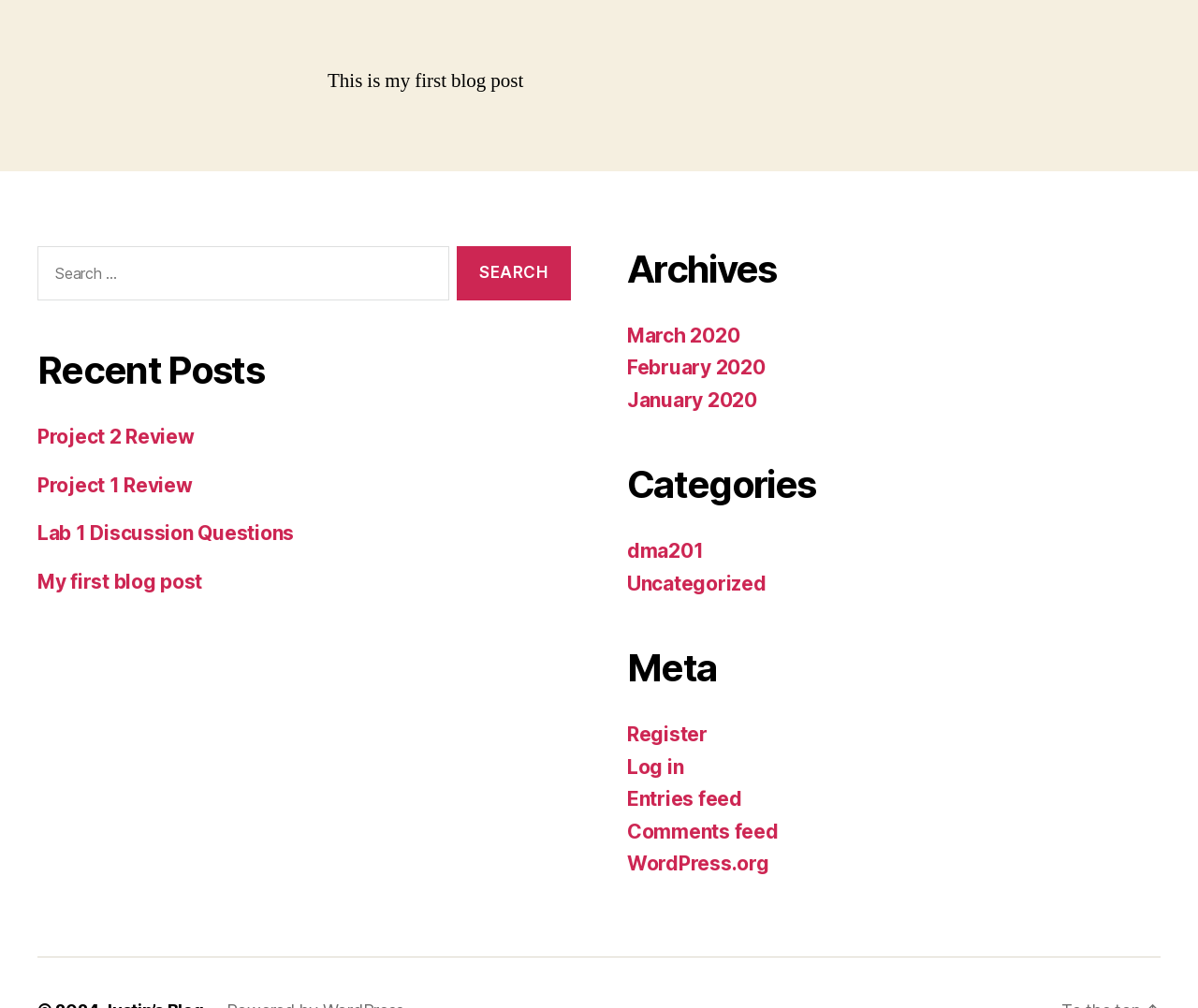Using floating point numbers between 0 and 1, provide the bounding box coordinates in the format (top-left x, top-left y, bottom-right x, bottom-right y). Locate the UI element described here: Project 1 Review

[0.031, 0.47, 0.161, 0.493]